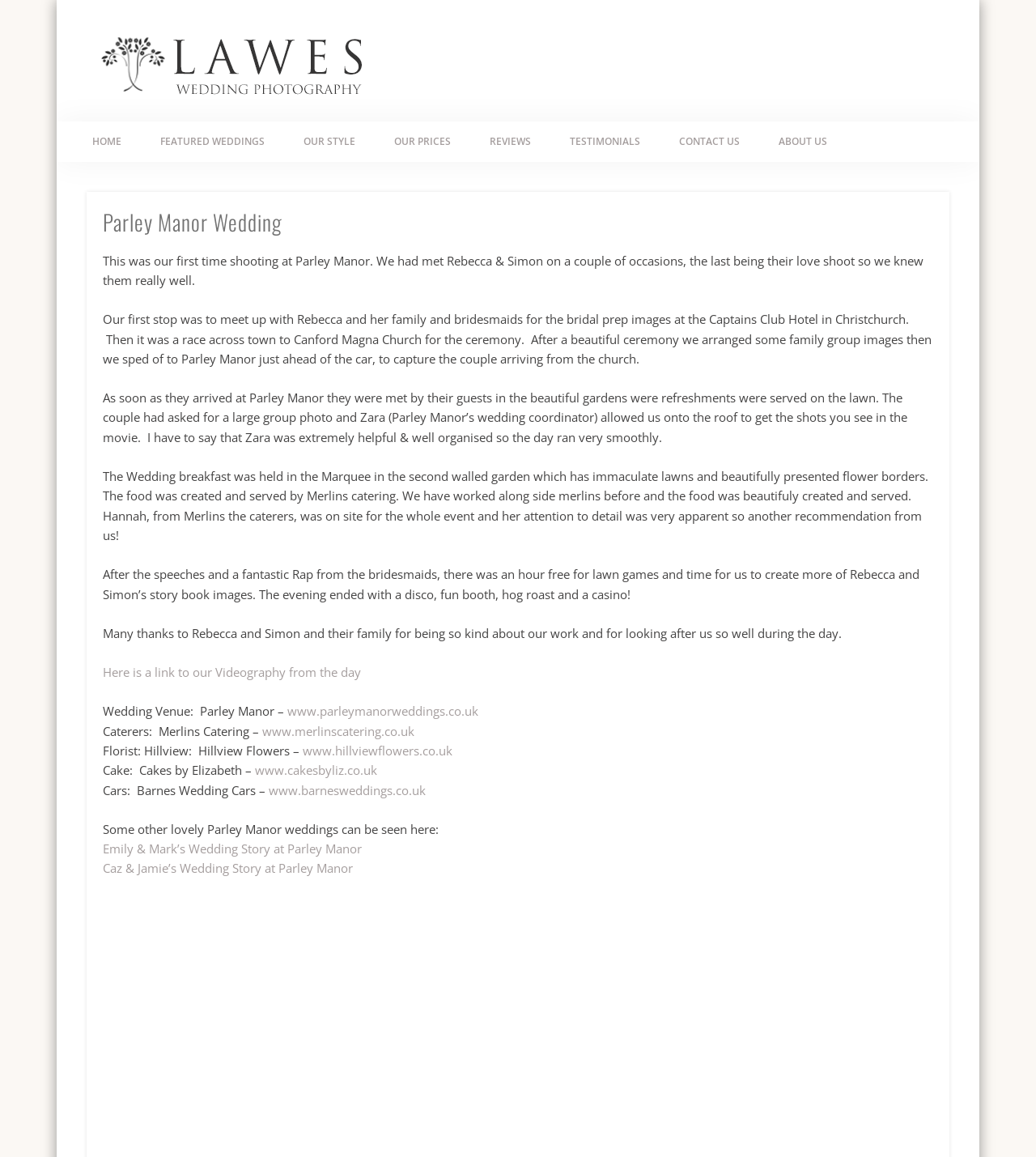Identify the bounding box coordinates of the clickable region to carry out the given instruction: "Check the review of Merlins Catering".

[0.25, 0.625, 0.4, 0.639]